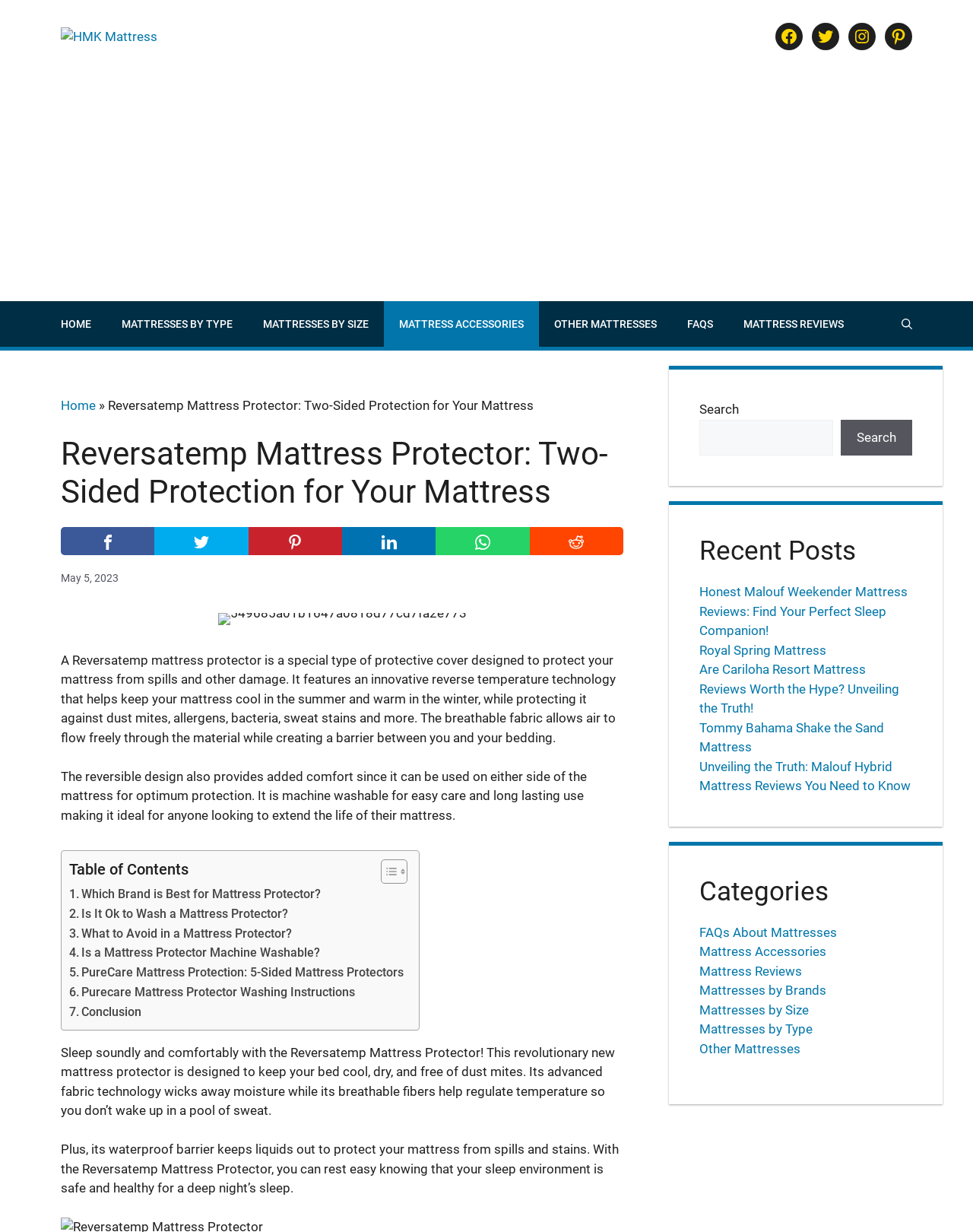Respond to the following question using a concise word or phrase: 
What is the name of the mattress protector?

Reversatemp Mattress Protector